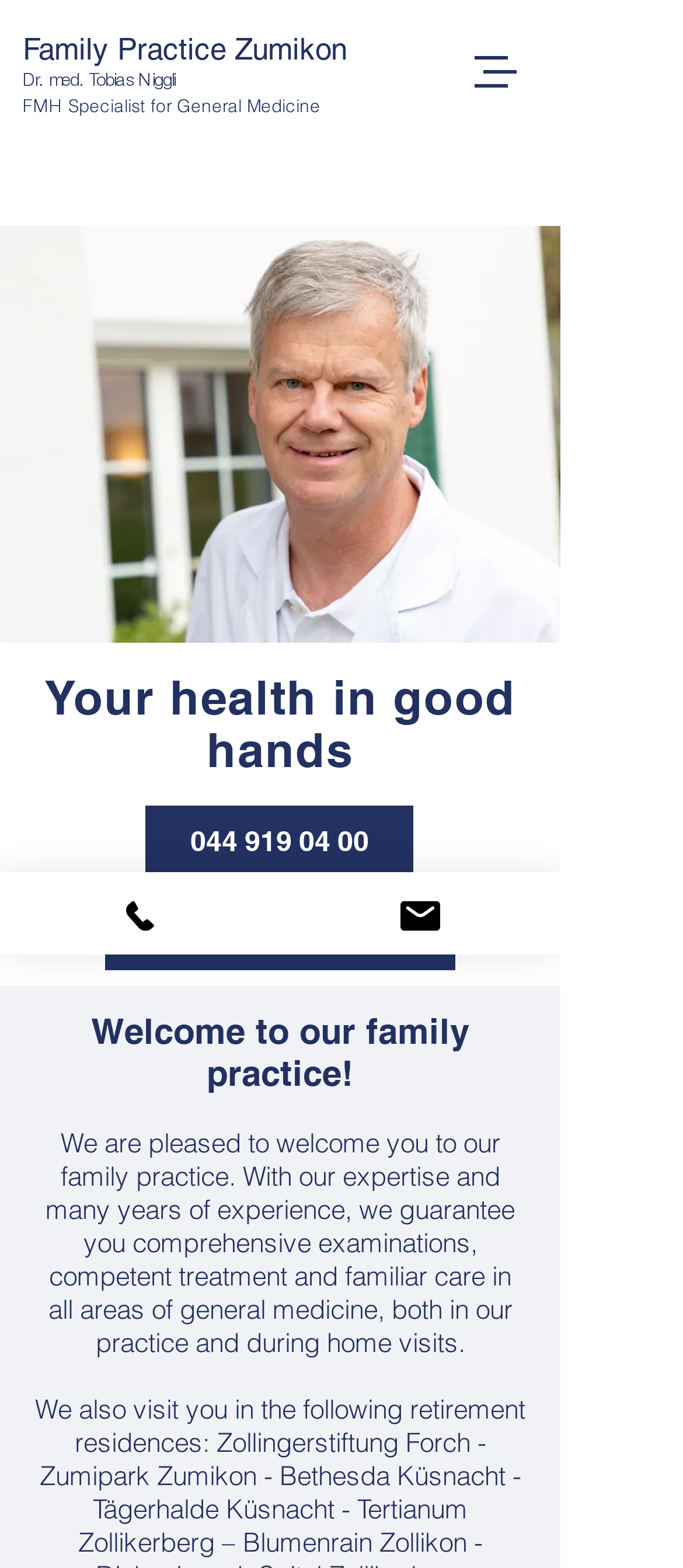Respond to the following question with a brief word or phrase:
How many contact methods are provided?

2